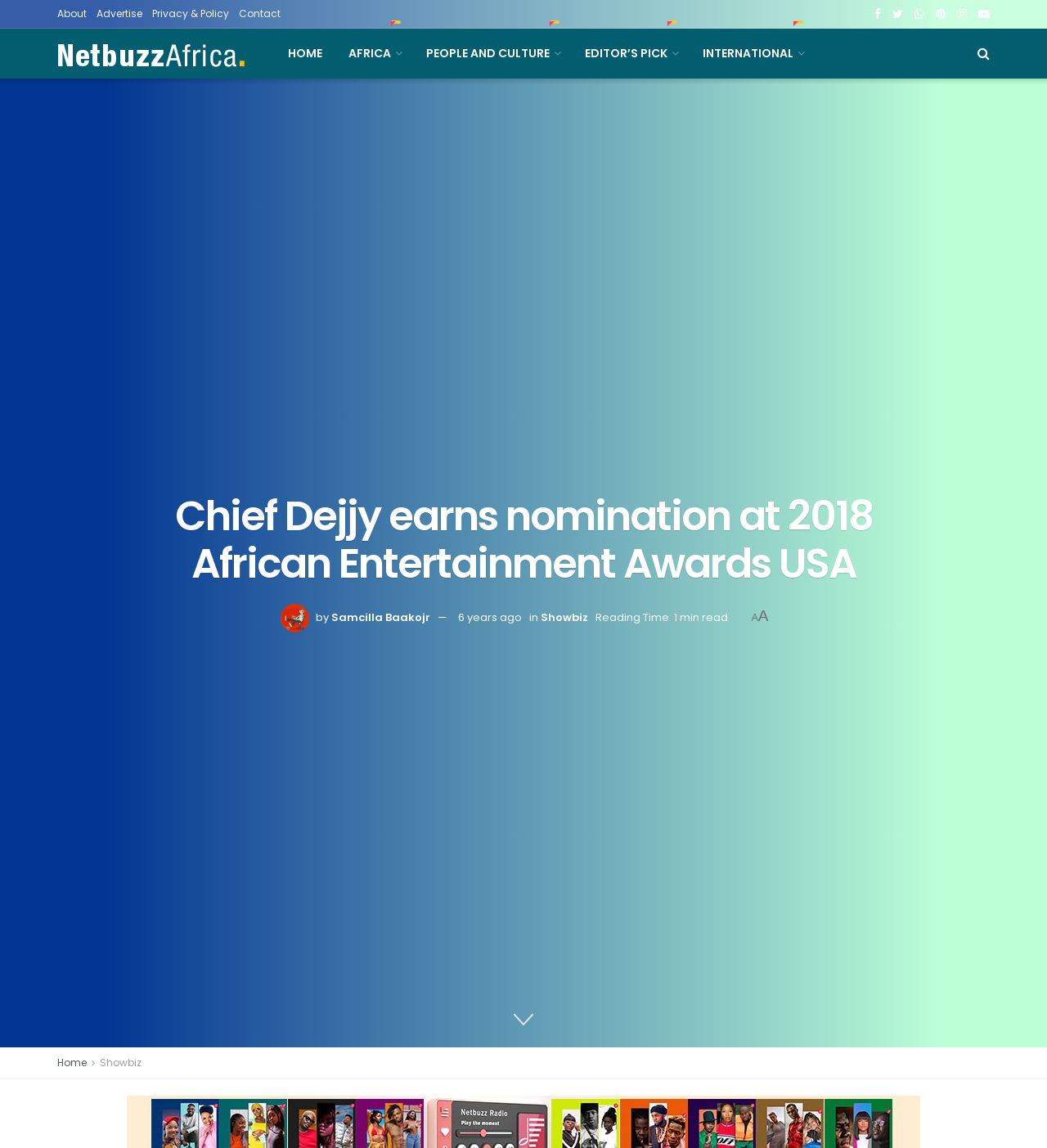Provide the bounding box coordinates of the HTML element this sentence describes: "Build network security policies".

None